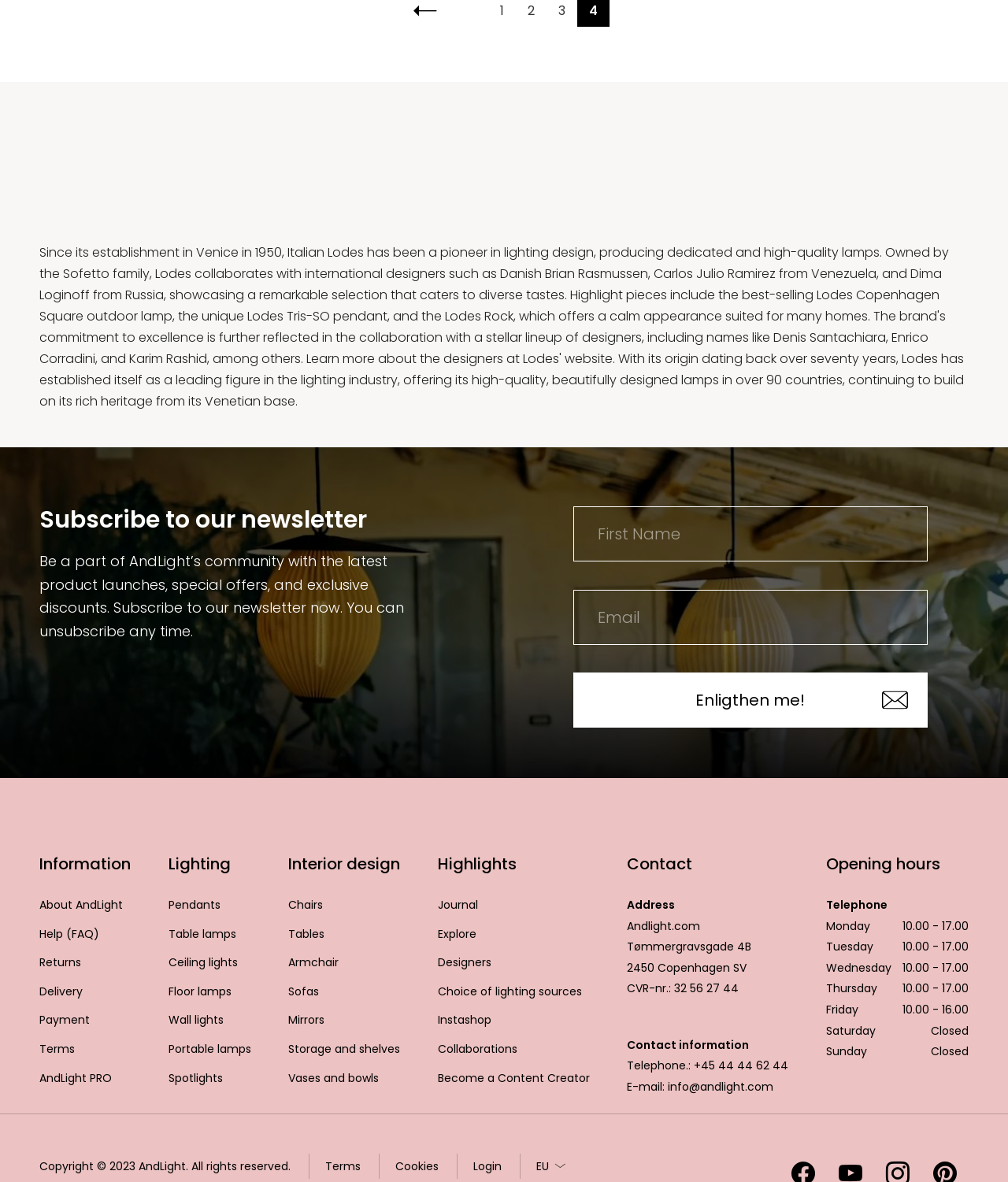What is the brand name of the lighting company?
Kindly offer a detailed explanation using the data available in the image.

The brand name of the lighting company is mentioned in the text 'Since its establishment in Venice in 1950, Italian Lodes has been a pioneer in lighting design...' which is located in the LayoutTableCell element with bounding box coordinates [0.039, 0.205, 0.961, 0.348].